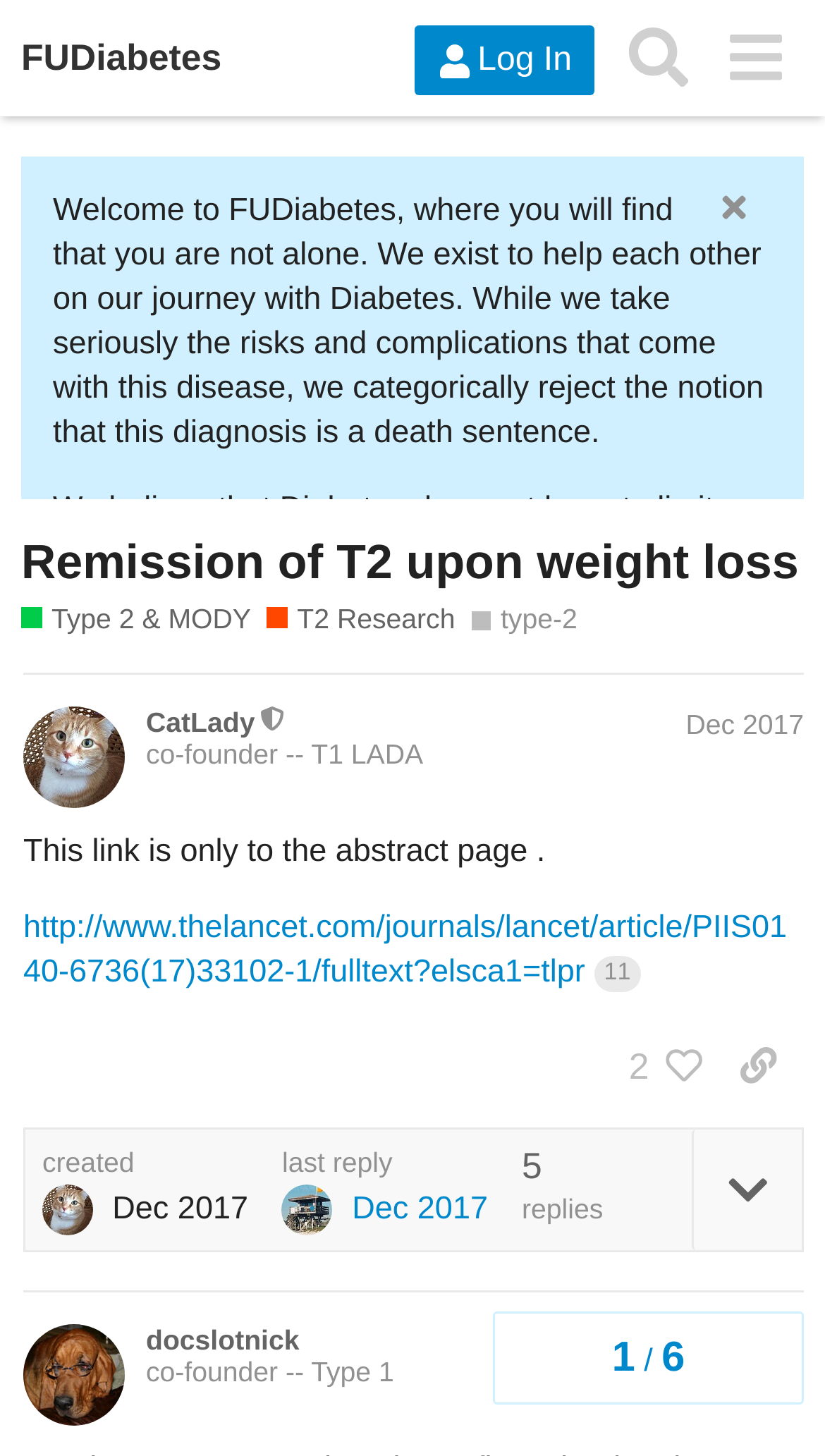Determine the bounding box for the UI element as described: "2". The coordinates should be represented as four float numbers between 0 and 1, formatted as [left, top, right, bottom].

[0.729, 0.704, 0.864, 0.76]